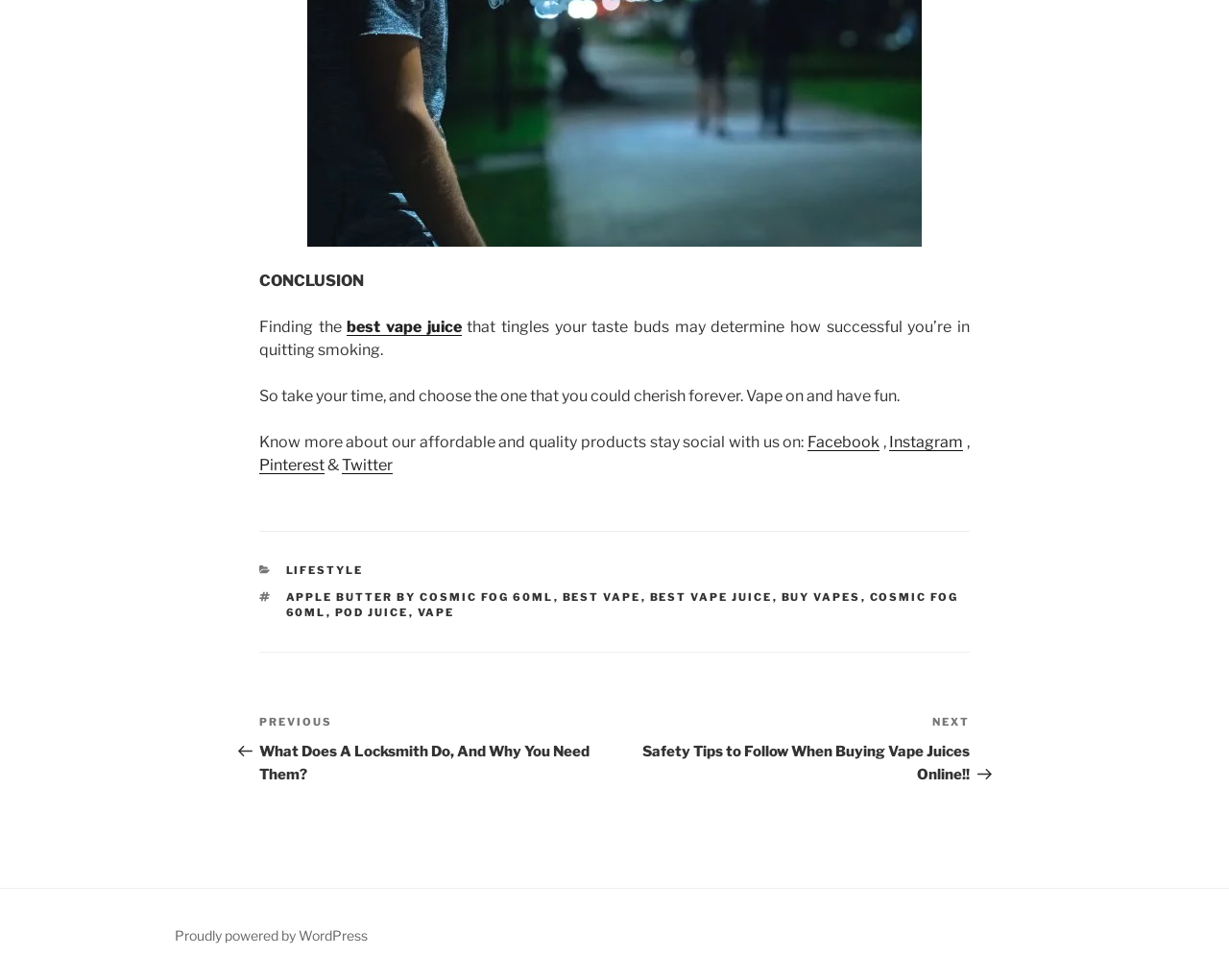Use a single word or phrase to answer the question: 
What is the topic of the article?

Vape juice